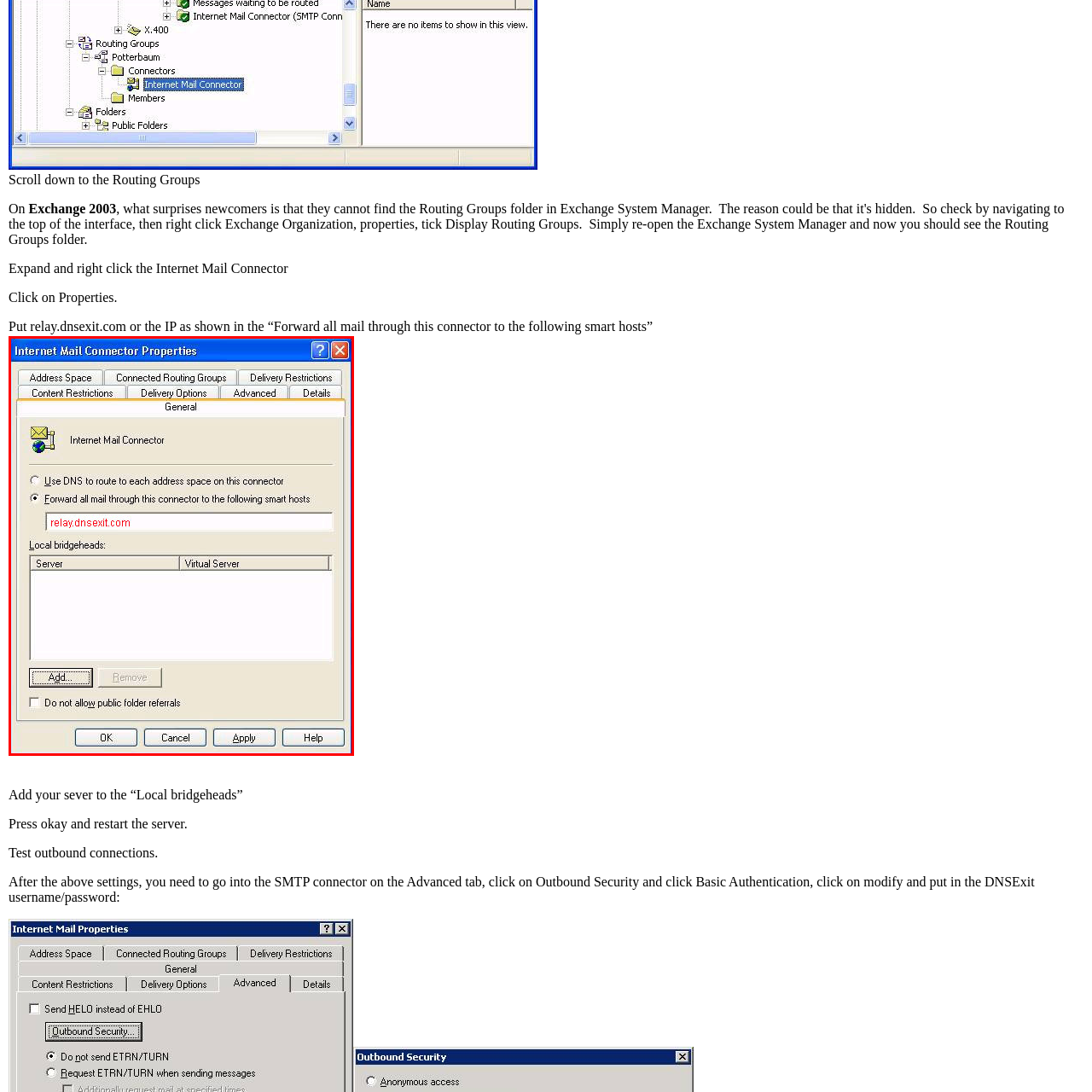Create a detailed narrative of the scene depicted inside the red-outlined image.

The image displays the "Internet Mail Connector Properties" dialog box from an older version of Exchange Server. It features a tabbed interface with several sections related to mail delivery settings. The "General" tab is currently active, showcasing options that include using DNS for address routing and forwarding all mail through a specified smart host, as indicated by the entry "relay.dnsexit.com." Below those settings, there are sections for "Local bridgeheads" with fields labeled "Server" and "Virtual Server." Additional buttons for managing settings, such as "Add," "Remove," and options to manage public folder referrals, are also present. This interface is essential for configuring how email is routed and delivered in an Exchange environment.